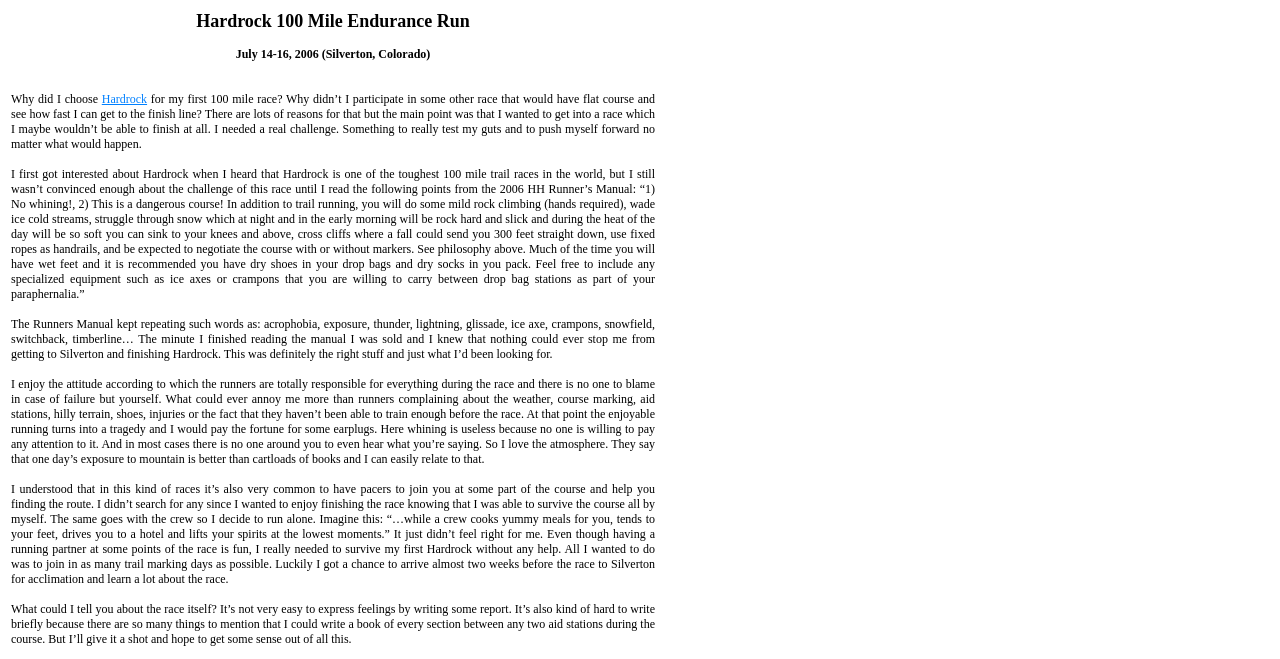From the webpage screenshot, identify the region described by Hardrock. Provide the bounding box coordinates as (top-left x, top-left y, bottom-right x, bottom-right y), with each value being a floating point number between 0 and 1.

[0.08, 0.14, 0.115, 0.161]